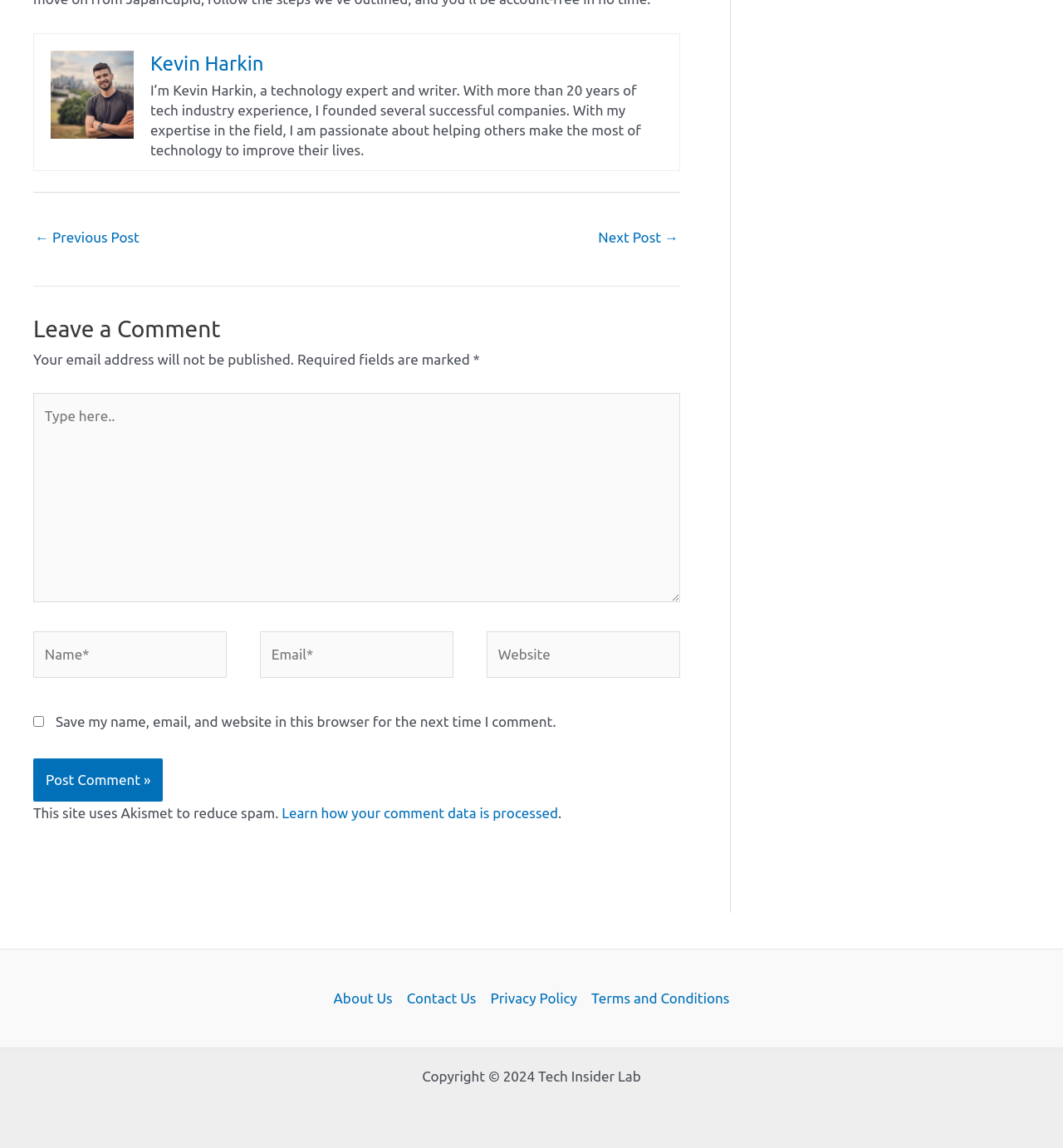Find the bounding box coordinates of the area to click in order to follow the instruction: "Type in the comment box".

[0.031, 0.342, 0.64, 0.524]